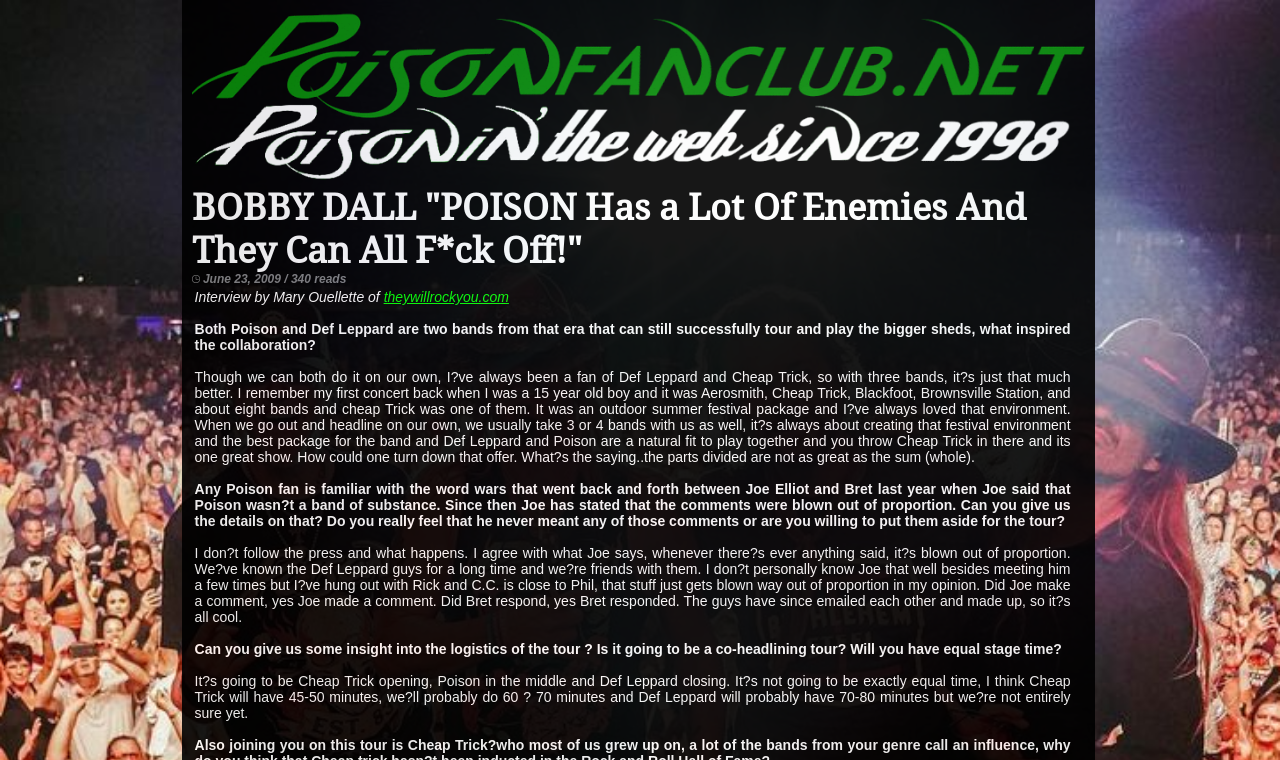What is the name of the website mentioned in the link?
Please ensure your answer to the question is detailed and covers all necessary aspects.

The link contains the text 'POISONFANCLUB.NET', which is the name of the website.